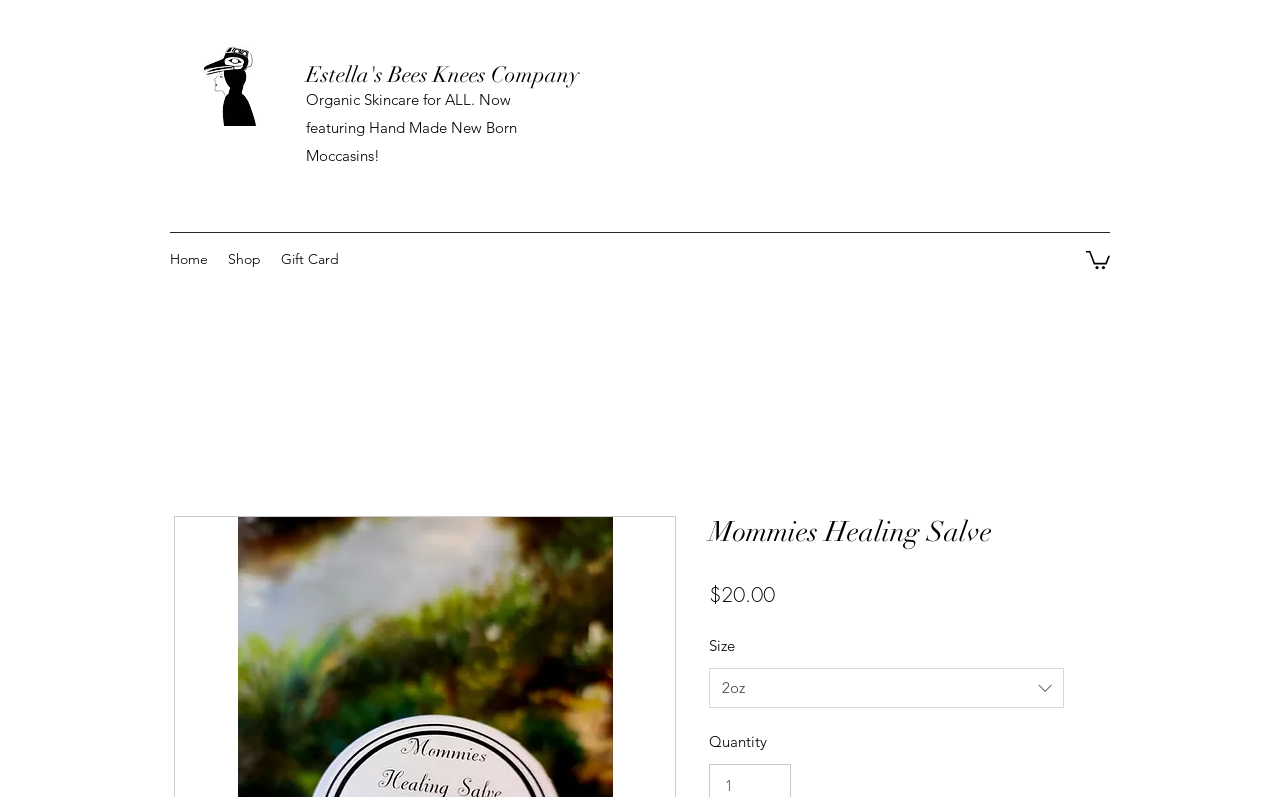What is the theme of the products on this website?
Refer to the image and give a detailed answer to the question.

The theme of the products on this website can be inferred from the heading element 'Organic Skincare for ALL. Now featuring Hand Made New Born Moccasins!' which is located at the top of the webpage.